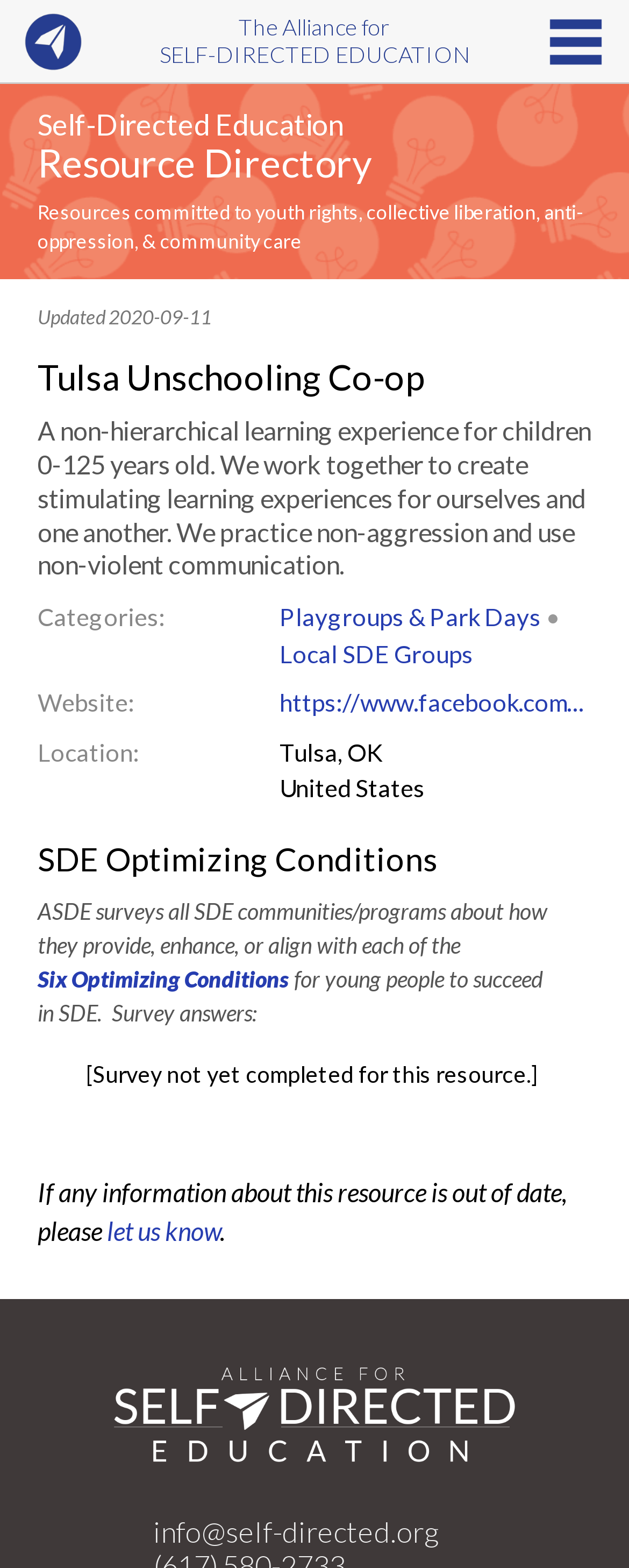Locate the bounding box coordinates of the clickable area needed to fulfill the instruction: "Check the 'Six Optimizing Conditions' page".

[0.06, 0.615, 0.46, 0.633]